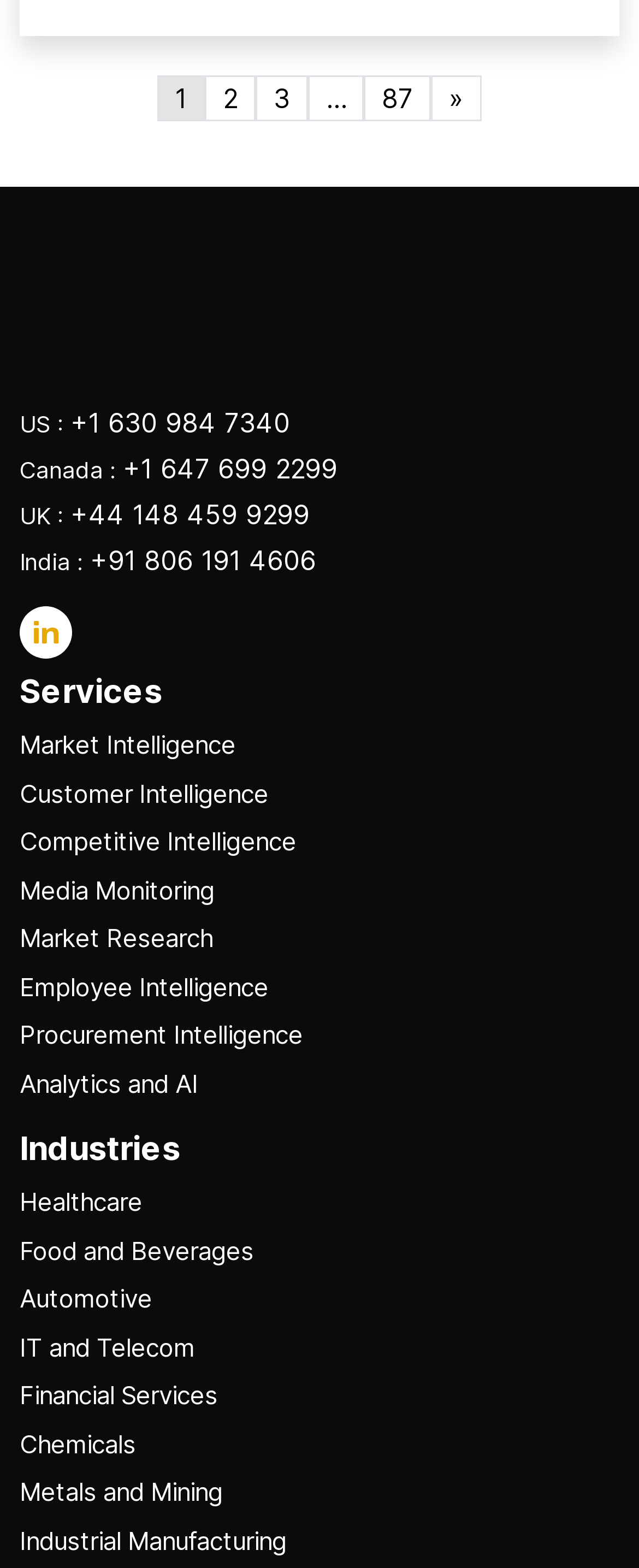What is the last industry listed?
Refer to the image and provide a one-word or short phrase answer.

Industrial Manufacturing